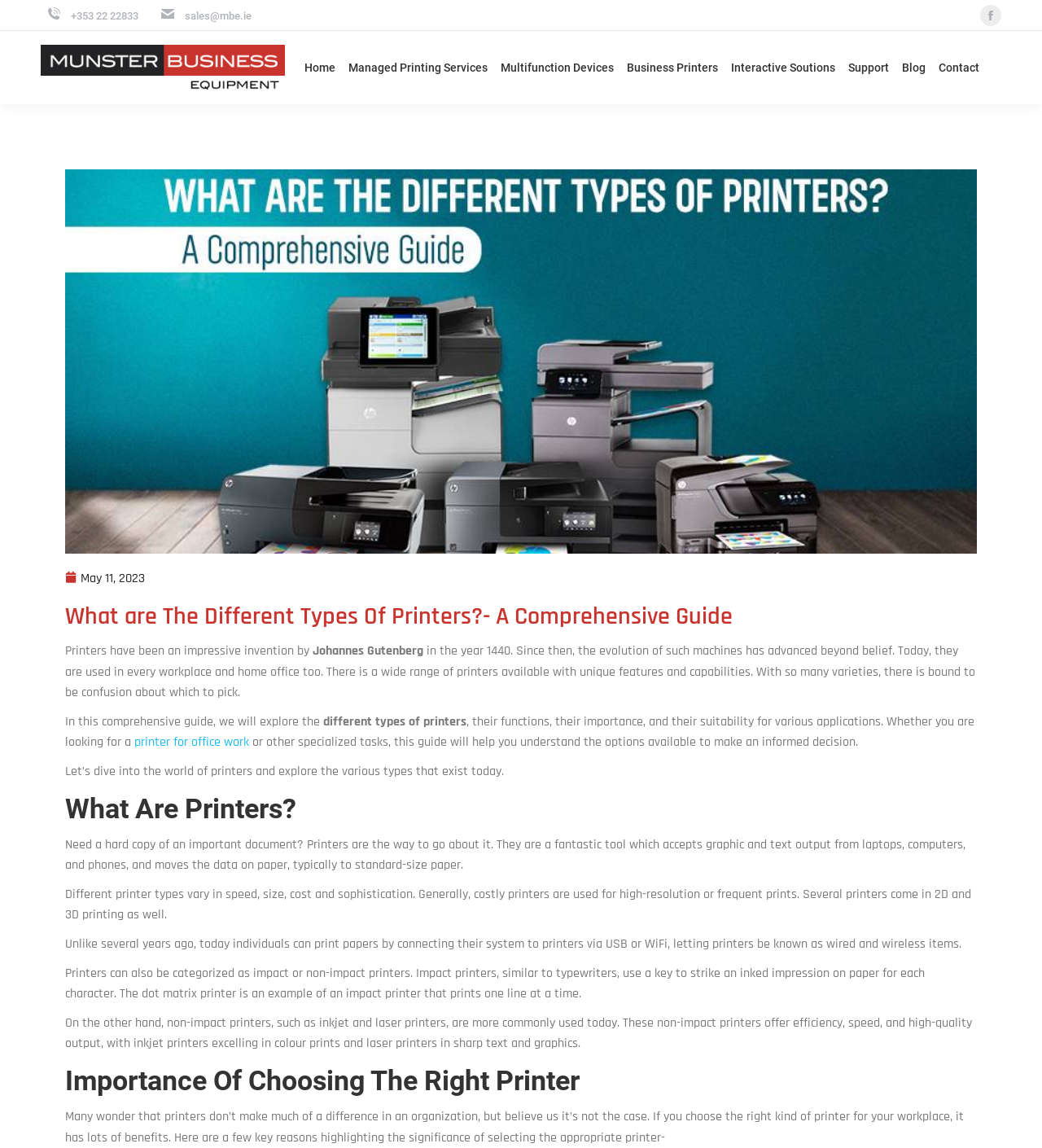Please provide the bounding box coordinate of the region that matches the element description: Contact. Coordinates should be in the format (top-left x, top-left y, bottom-right x, bottom-right y) and all values should be between 0 and 1.

[0.897, 0.04, 0.943, 0.078]